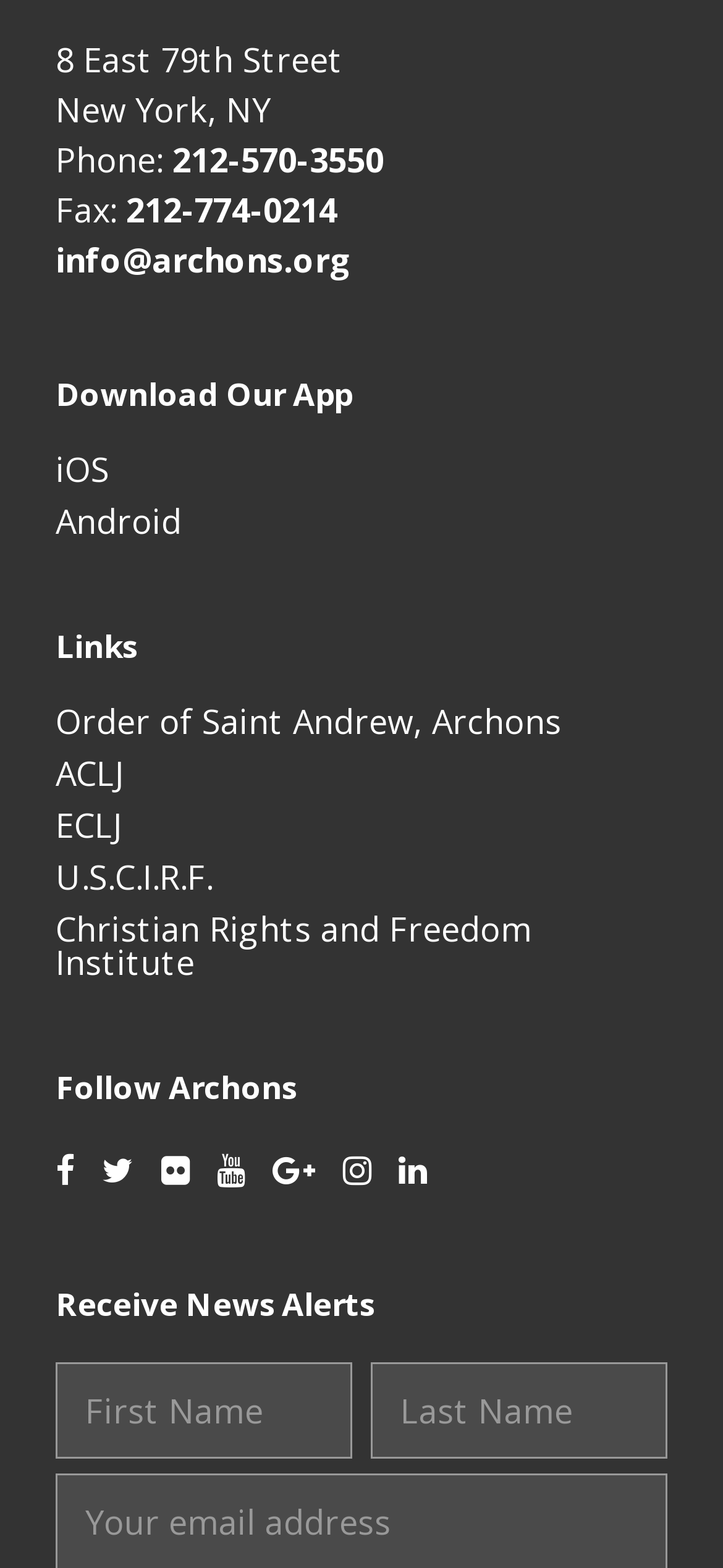Pinpoint the bounding box coordinates of the element you need to click to execute the following instruction: "Click on 'Facebook'". The bounding box should be represented by four float numbers between 0 and 1, in the format [left, top, right, bottom].

None